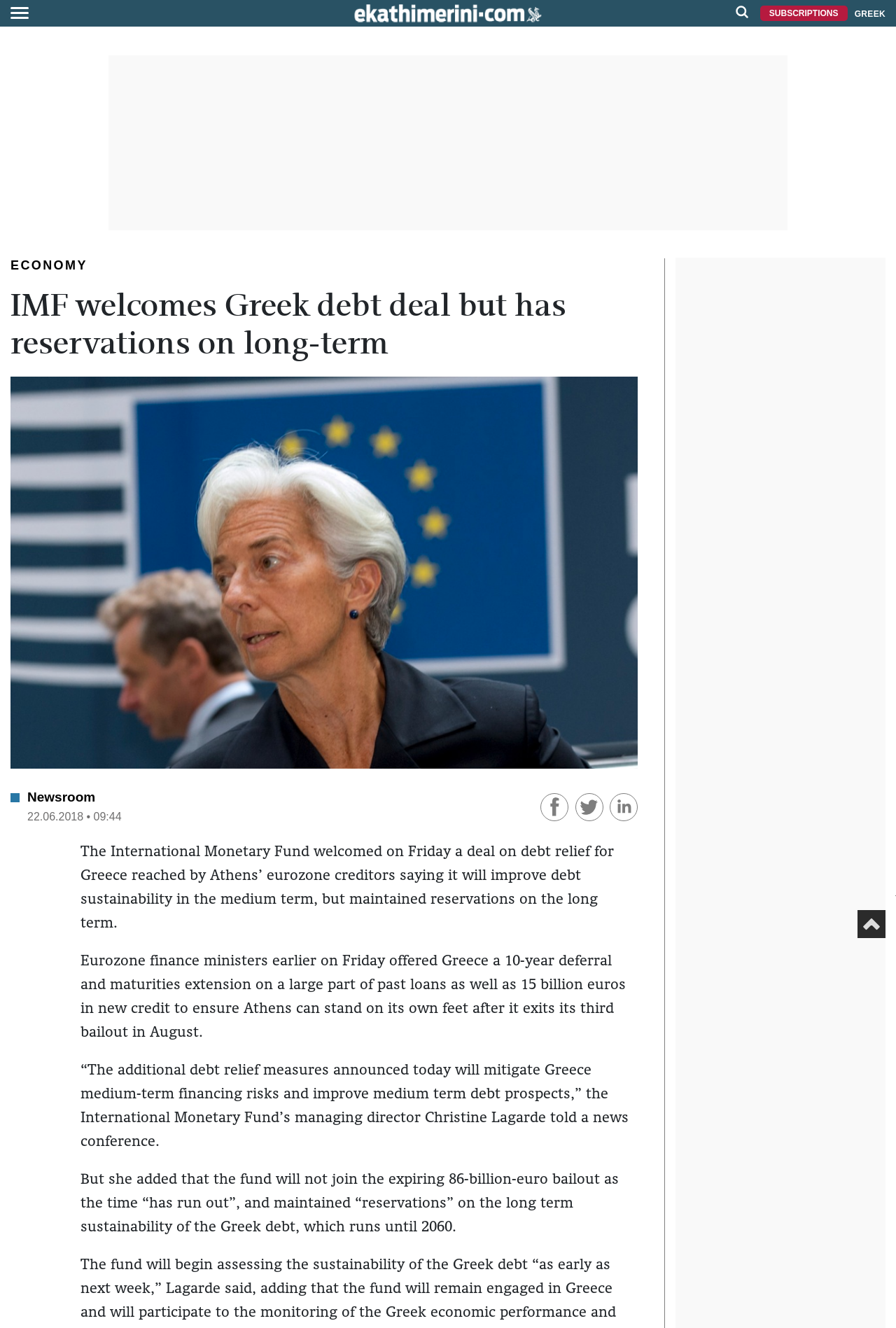Find the bounding box coordinates of the element you need to click on to perform this action: 'Contact Us'. The coordinates should be represented by four float values between 0 and 1, in the format [left, top, right, bottom].

None